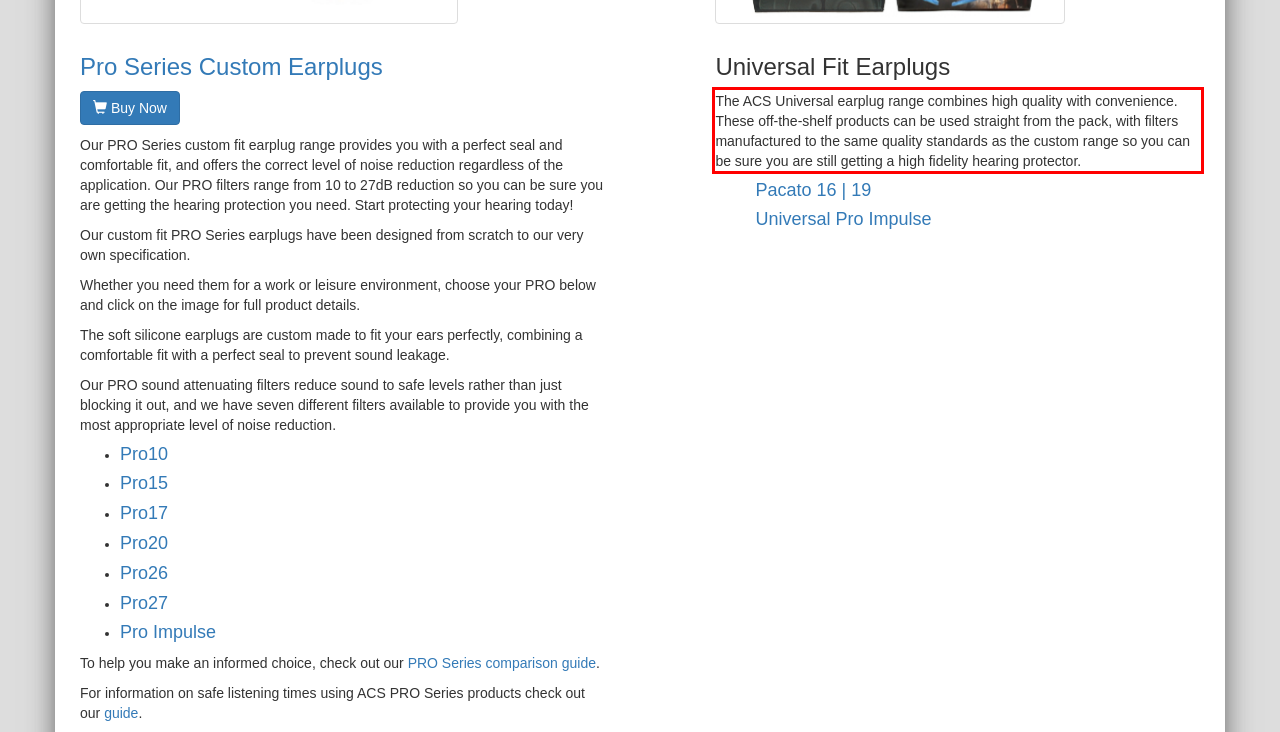Given the screenshot of a webpage, identify the red rectangle bounding box and recognize the text content inside it, generating the extracted text.

The ACS Universal earplug range combines high quality with convenience. These off-the-shelf products can be used straight from the pack, with filters manufactured to the same quality standards as the custom range so you can be sure you are still getting a high fidelity hearing protector.